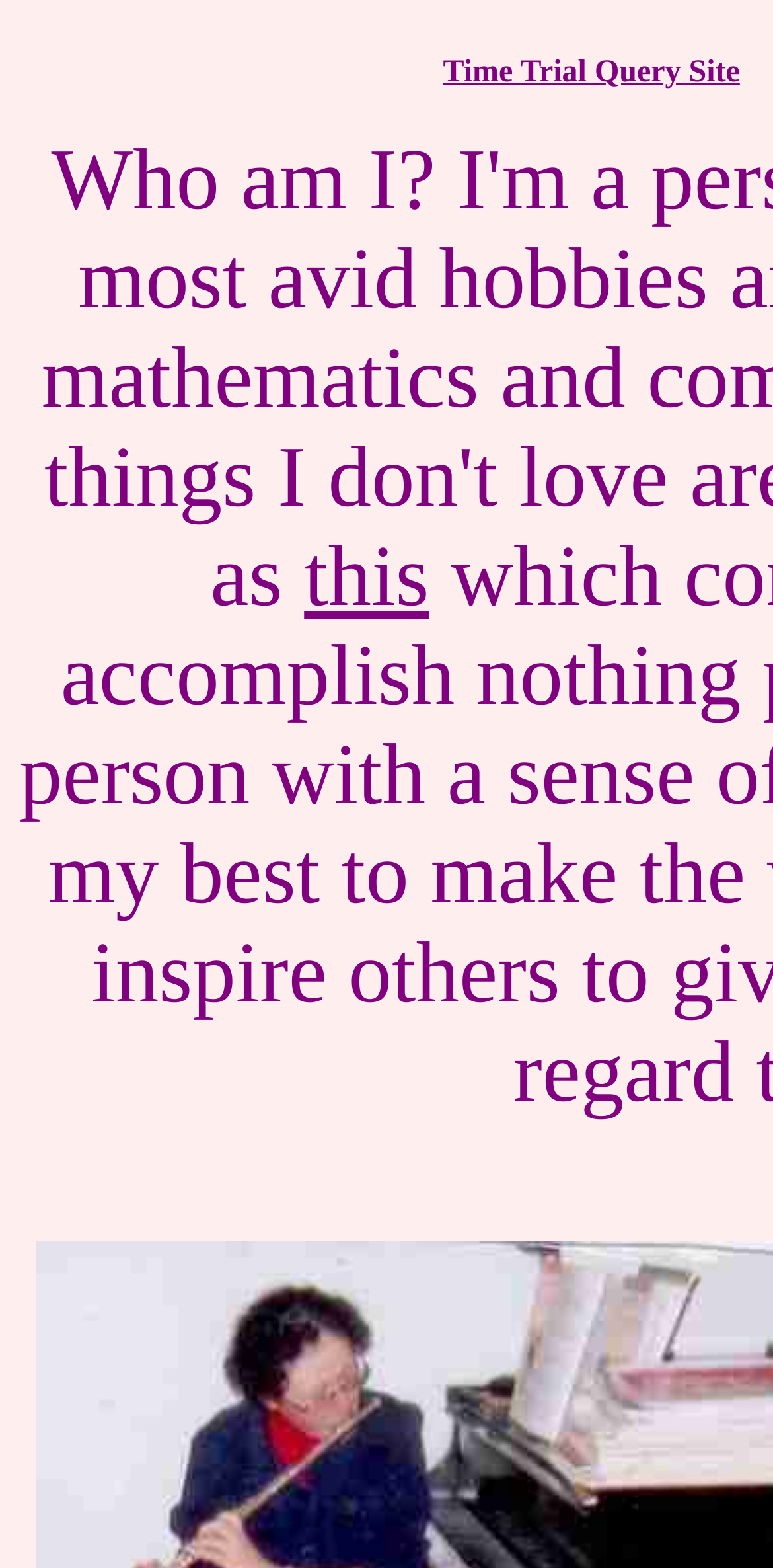Find the bounding box of the web element that fits this description: "this".

[0.393, 0.338, 0.555, 0.398]